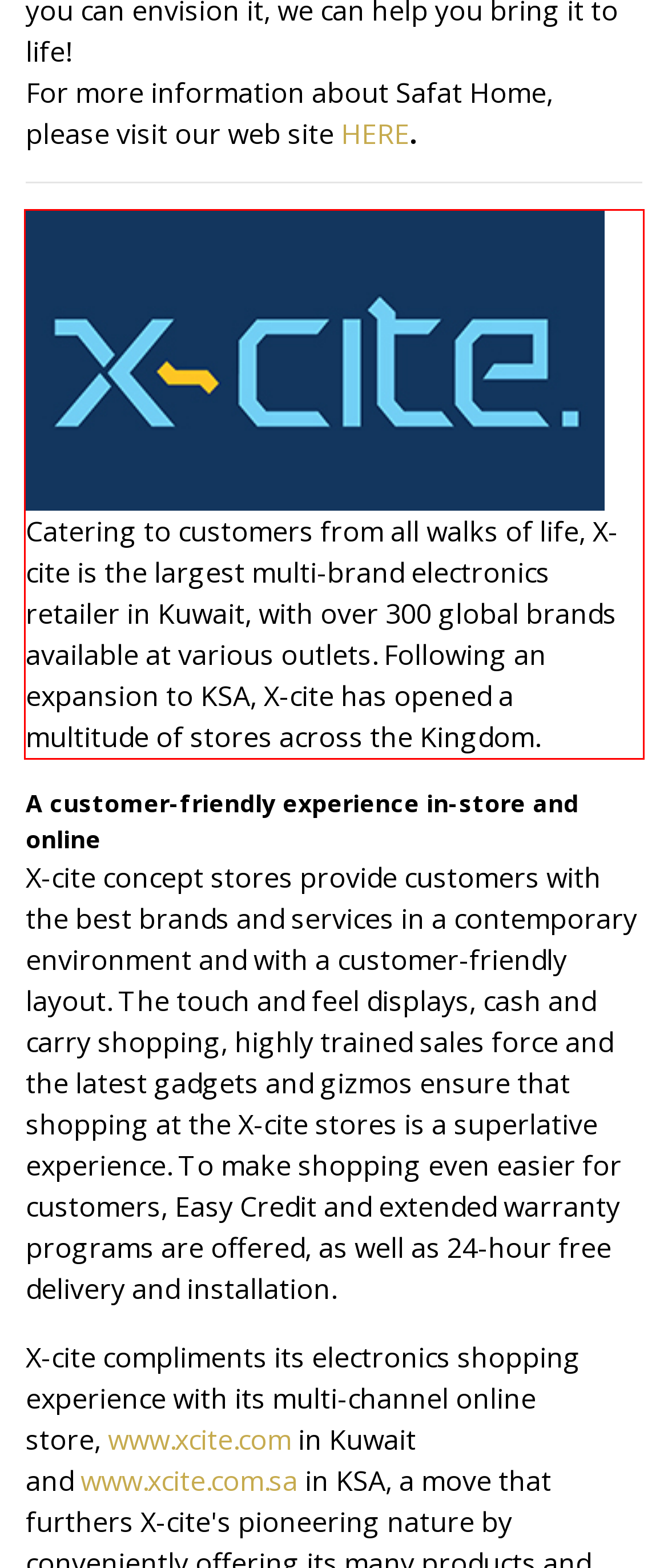Given a webpage screenshot, locate the red bounding box and extract the text content found inside it.

Catering to customers from all walks of life, X-cite is the largest multi-brand electronics retailer in Kuwait, with over 300 global brands available at various outlets. Following an expansion to KSA, X-cite has opened a multitude of stores across the Kingdom.